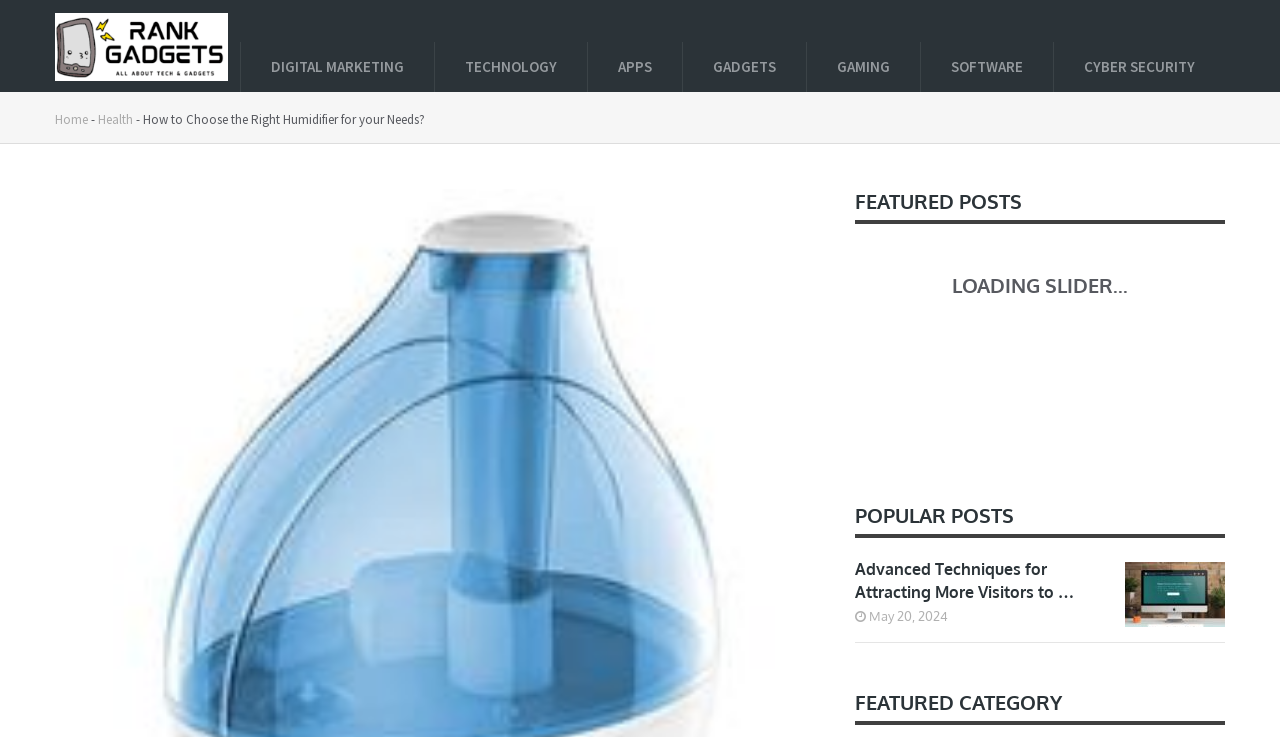Generate a thorough caption detailing the webpage content.

The webpage is about choosing the right humidifier for one's needs. At the top left, there is a heading "Rank Gadgets" with a link and an image. Below it, there are six links to different categories: "DIGITAL MARKETING", "TECHNOLOGY", "APPS", "GADGETS", "GAMING", and "SOFTWARE", followed by "CYBER SECURITY" at the top right.

Underneath, there is a navigation section with breadcrumbs, which includes links to "Home", "Health", and the current page "How to Choose the Right Humidifier for your Needs?". 

On the right side, there are three sections: "FEATURED POSTS", "POPULAR POSTS", and "FEATURED CATEGORY". The "POPULAR POSTS" section contains an image and a link to an article titled "Advanced Techniques for Attracting More Visitors to Your Website" with a date "May 20, 2024".